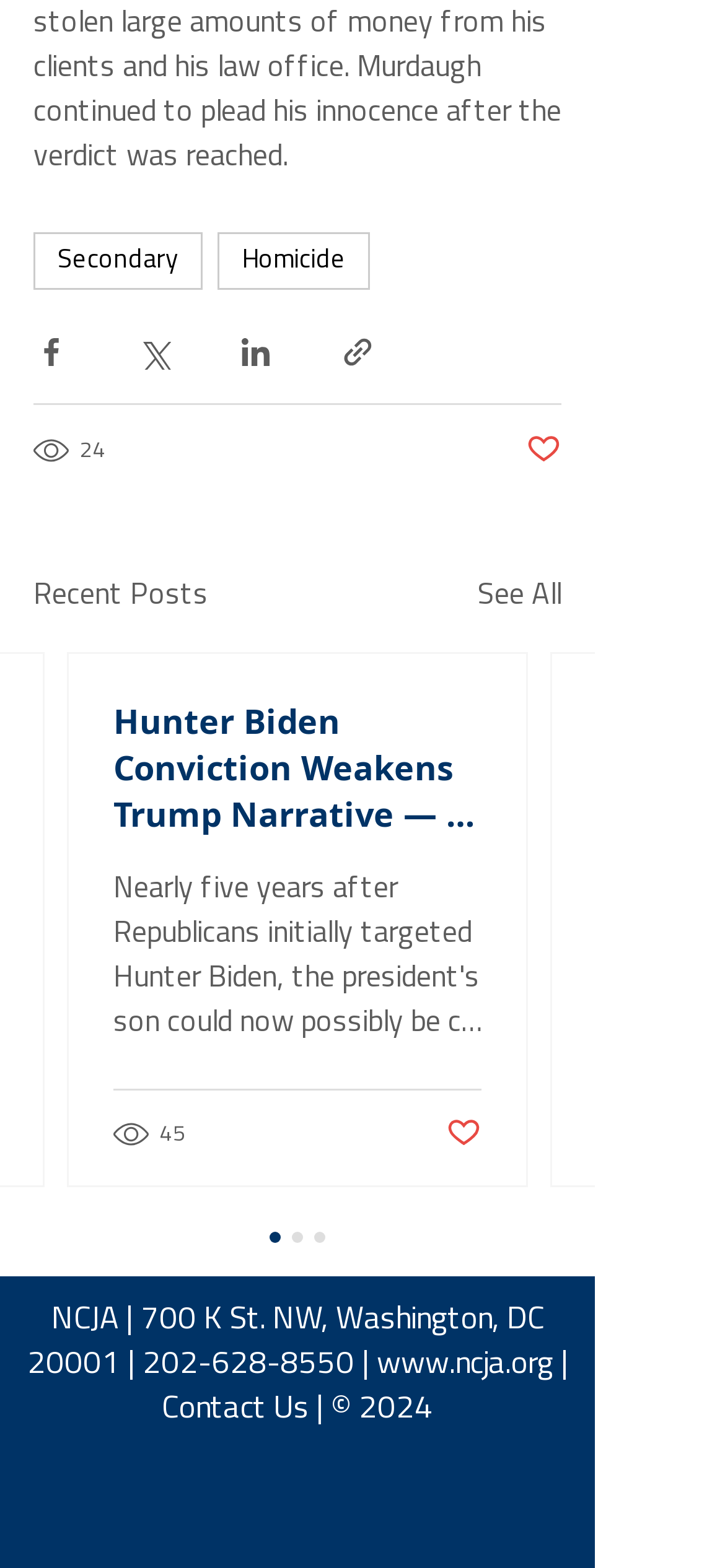Please provide a detailed answer to the question below by examining the image:
What is the purpose of the buttons on the top?

The buttons on the top, including 'Share via Facebook', 'Share via Twitter', 'Share via LinkedIn', and 'Share via link', are used to share posts on different social media platforms or via a link.